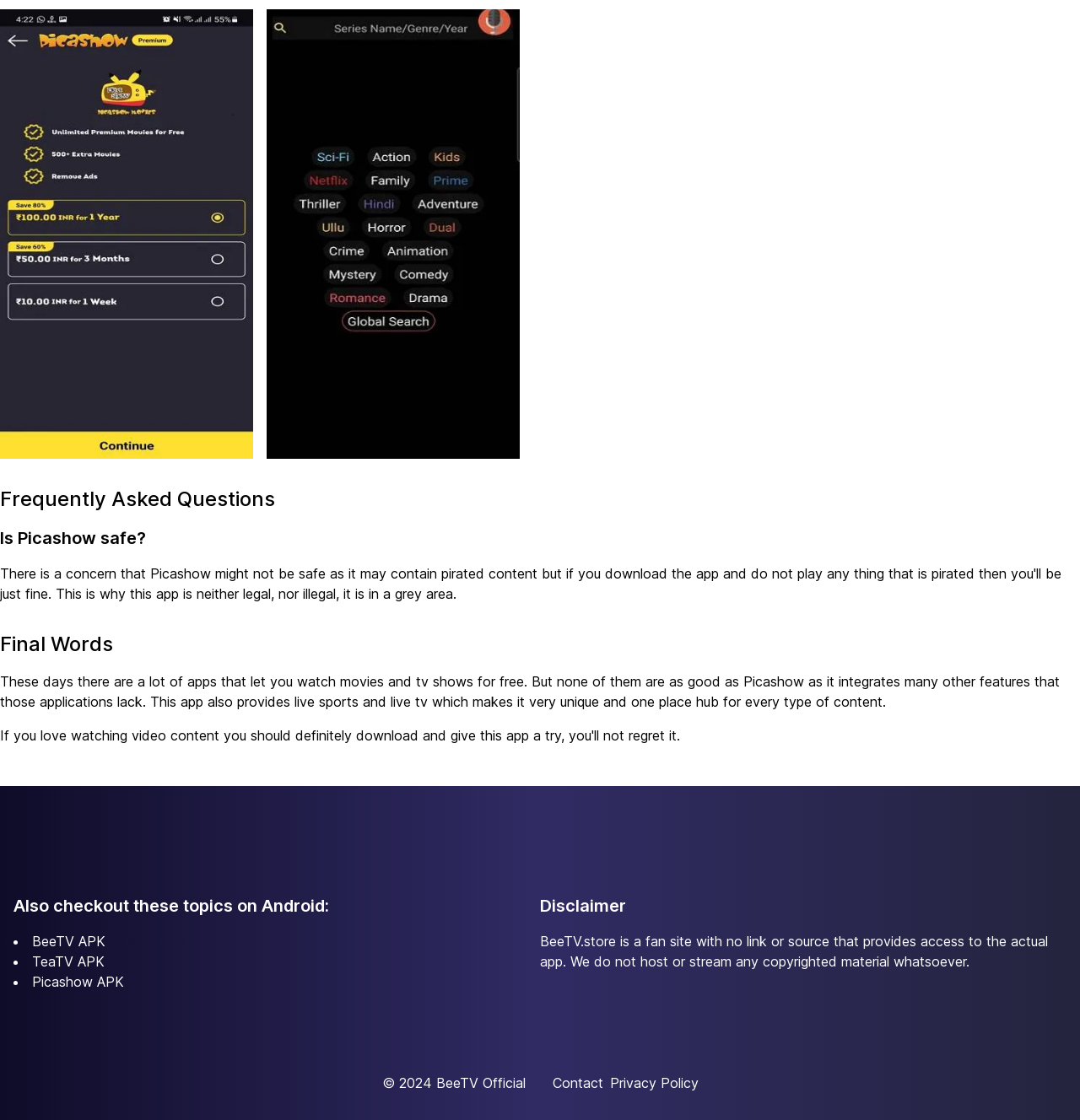What is the relationship between the website and BeeTV?
Respond to the question with a single word or phrase according to the image.

Fan site